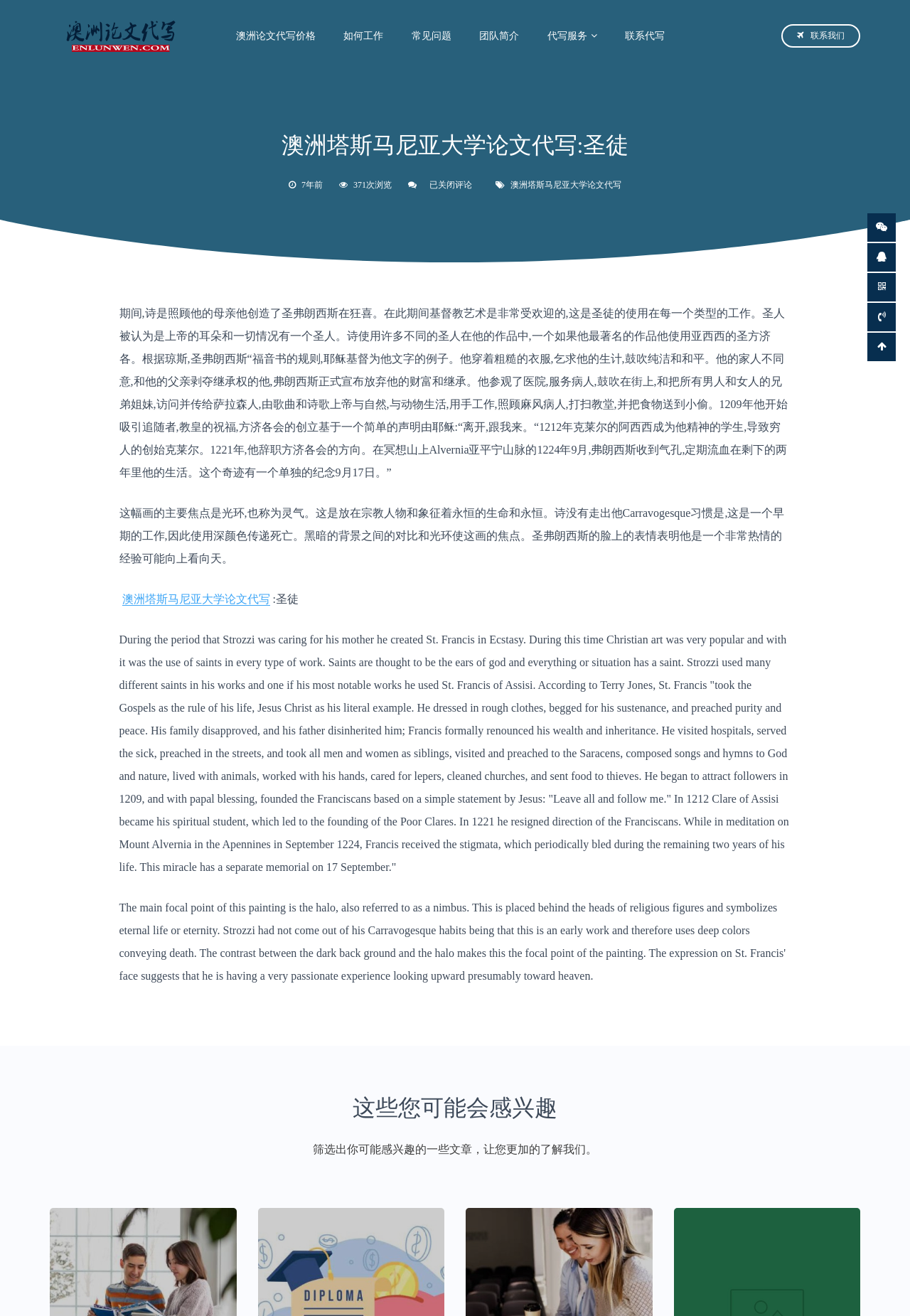Extract the bounding box coordinates for the UI element described as: "联系我们".

[0.859, 0.018, 0.945, 0.036]